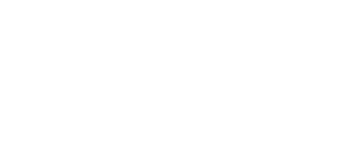Convey all the details present in the image.

The image depicts a snowplow, an essential vehicle for winter maintenance, widely used in northern regions to clear snow from roads and pathways. This tool is crucial for maintaining safe travel conditions during winter storms, as it efficiently removes accumulated snow, enhancing mobility and safety for vehicles and pedestrians alike. The surrounding context highlights its importance in ensuring accessibility and safety in snowy environments, particularly in areas prone to heavy snowfall. Snowplows not only serve a functional purpose but also symbolize the resilience and preparedness of communities facing harsh winter weather.